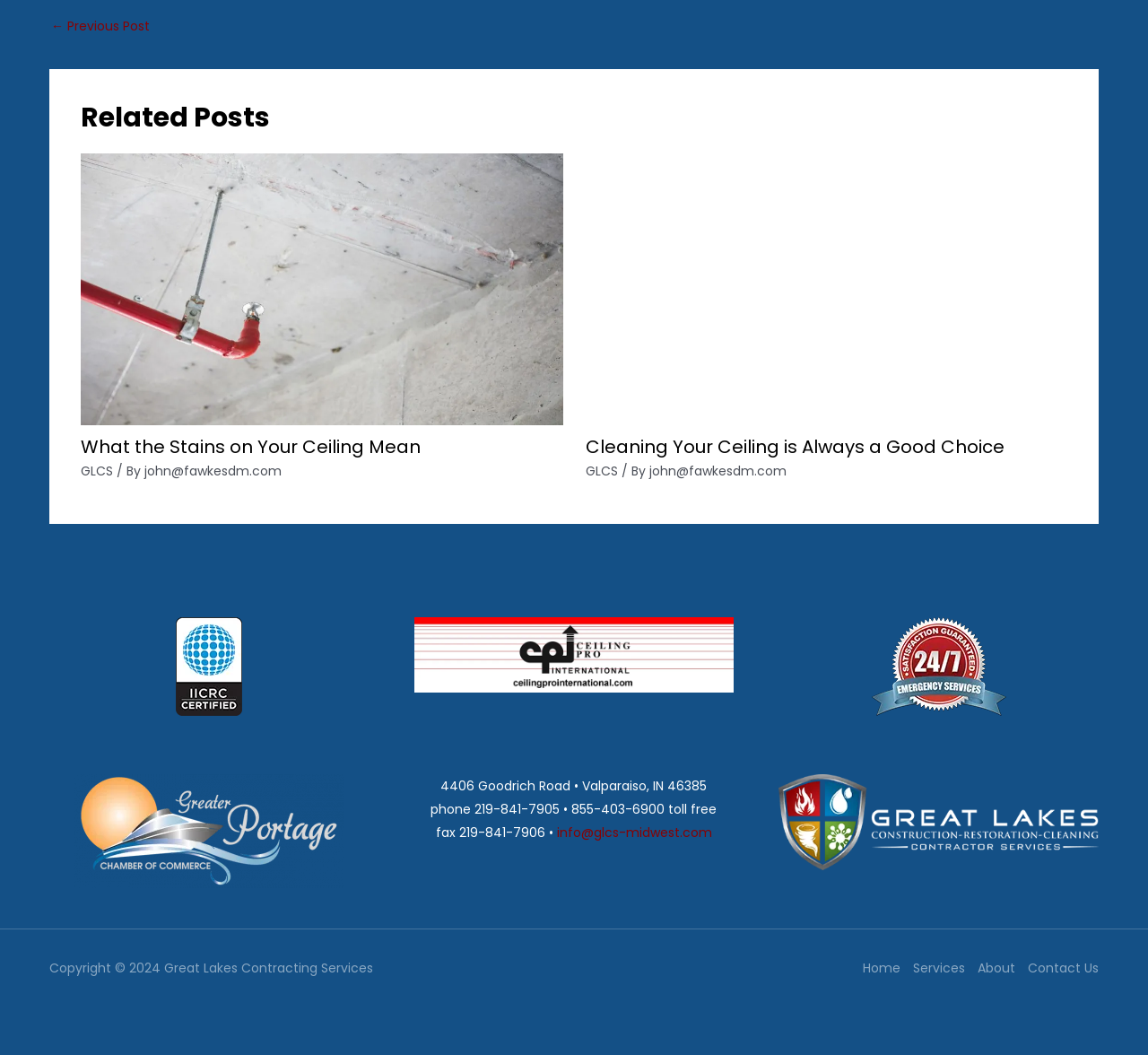Specify the bounding box coordinates for the region that must be clicked to perform the given instruction: "Go to the 'Services' page".

[0.79, 0.906, 0.846, 0.929]